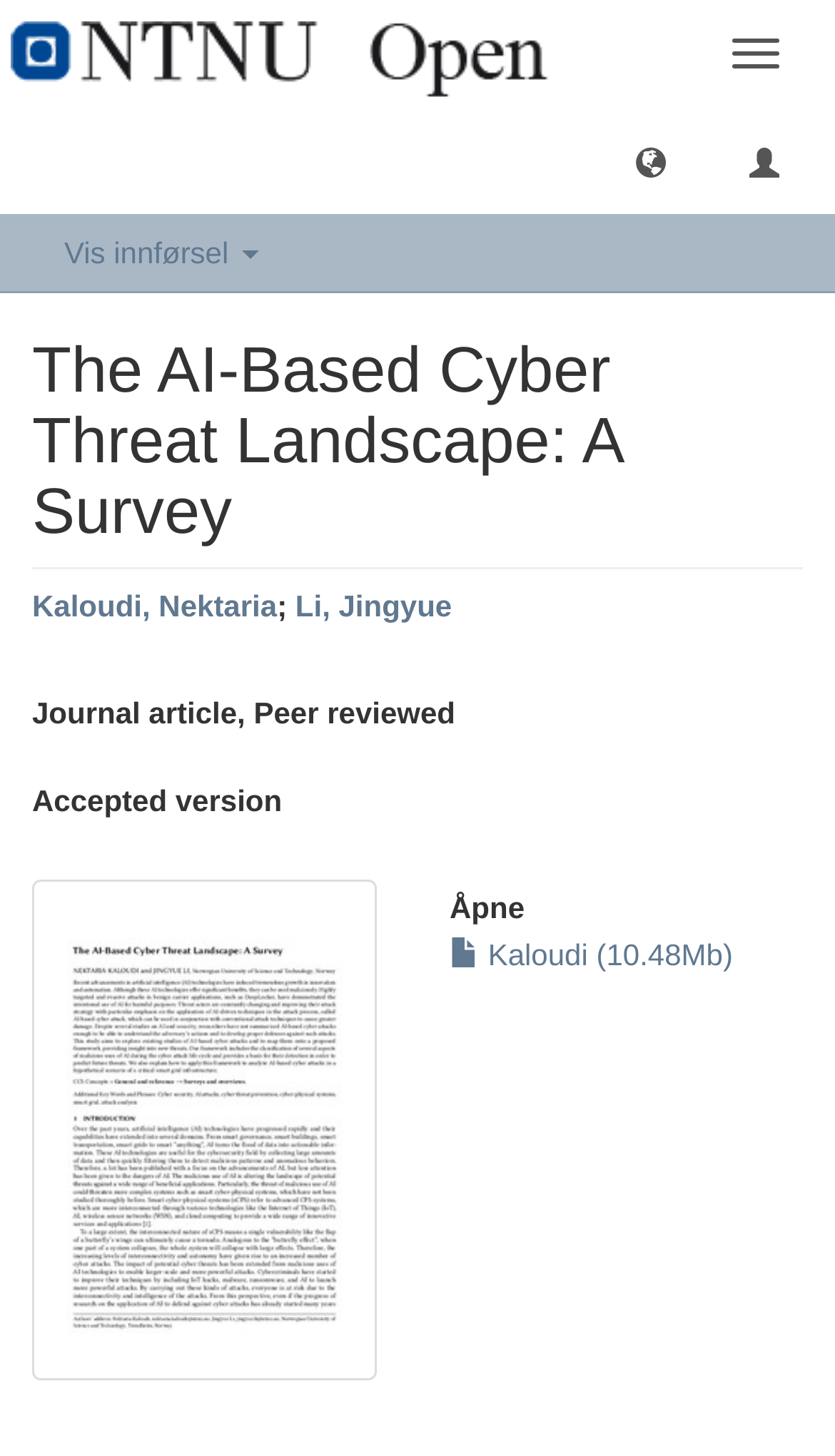Generate a thorough caption detailing the webpage content.

The webpage is about a research article titled "The AI-Based Cyber Threat Landscape: A Survey". At the top right corner, there is a "Toggle navigation" button. Below it, there is a link that spans about two-thirds of the page width. 

On the top right side, there are three buttons aligned horizontally, with the first one being empty, the second one being empty as well, and the third one labeled "Vis innførsel". 

The main content of the page starts with a heading that displays the title of the article, "The AI-Based Cyber Threat Landscape: A Survey", which spans almost the entire page width. Below it, there is a heading that lists the authors, "Kaloudi, Nektaria; Li, Jingyue", with each author's name being a separate link. 

Further down, there are two more headings, one indicating that the article is a "Journal article, Peer reviewed" and another indicating that it is an "Accepted version". 

On the left side, there is a thumbnail image that takes up about half of the page height. To the right of the image, there is a heading that says "Åpne" and a link labeled "Kaloudi (10.48Mb)" that spans about one-third of the page width.